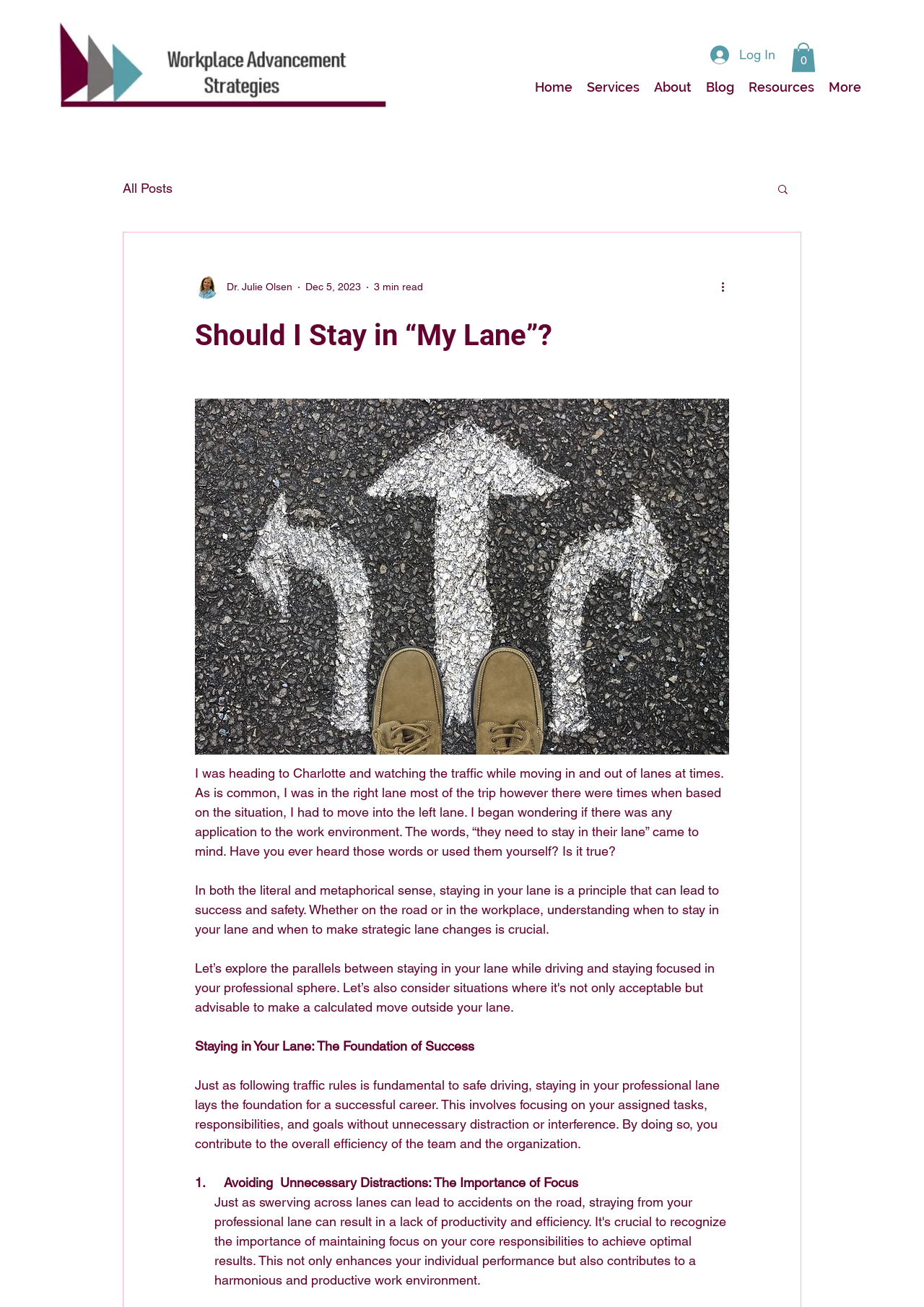Can you identify and provide the main heading of the webpage?

Should I Stay in “My Lane”?